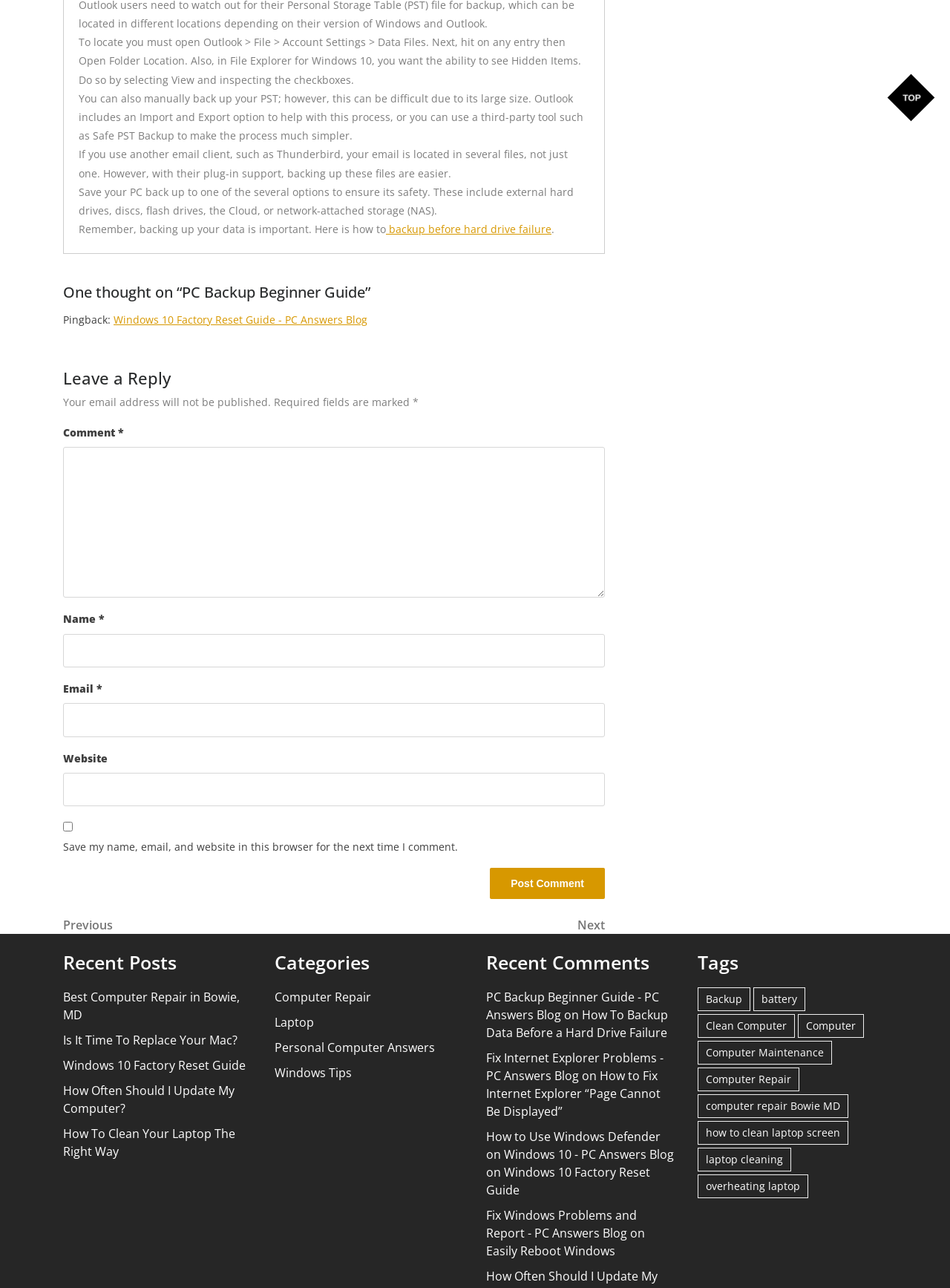Find the bounding box coordinates of the area that needs to be clicked in order to achieve the following instruction: "Enter your name in the 'Name' field". The coordinates should be specified as four float numbers between 0 and 1, i.e., [left, top, right, bottom].

[0.066, 0.492, 0.637, 0.518]